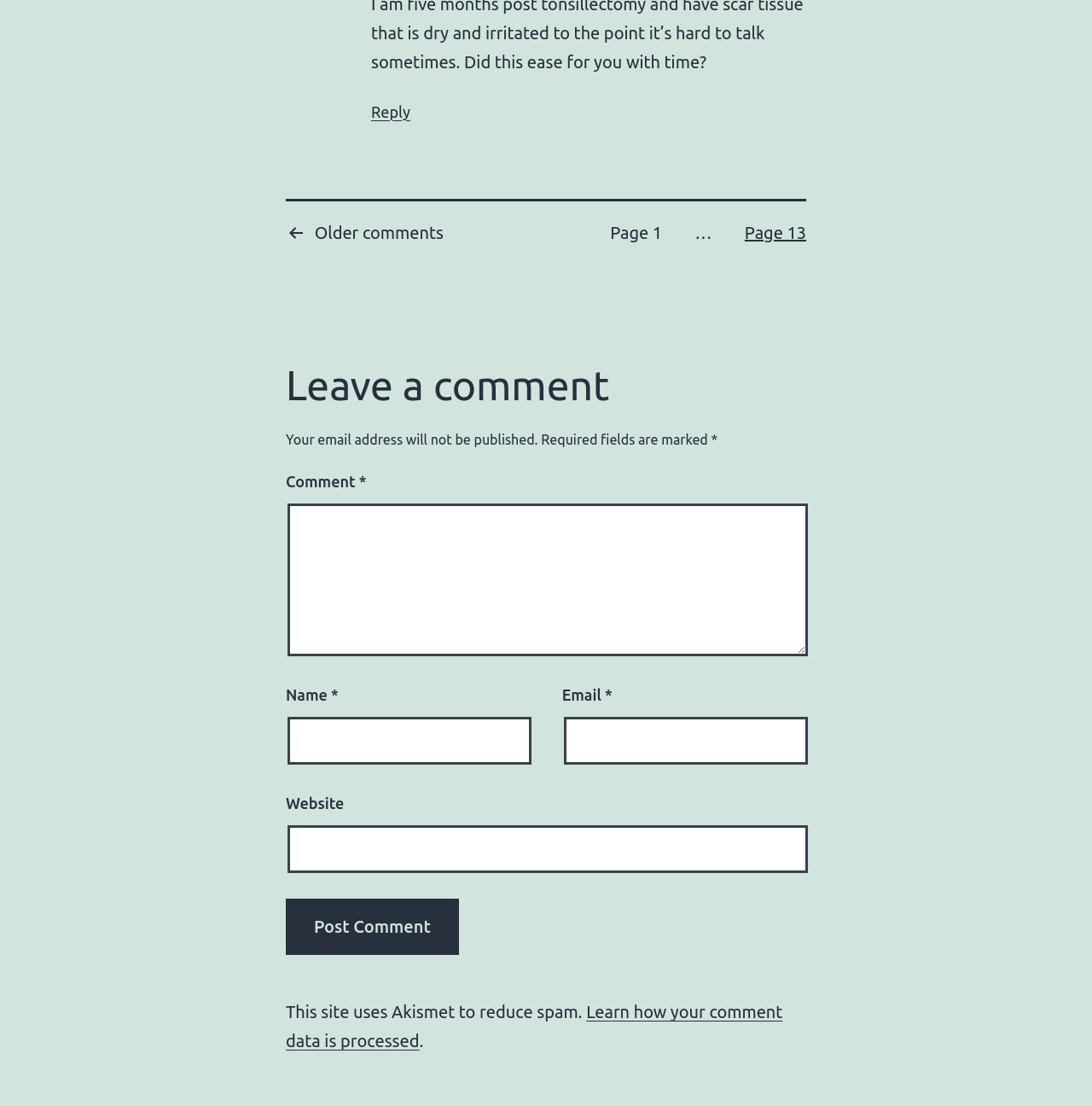Please locate the bounding box coordinates of the element that needs to be clicked to achieve the following instruction: "Go to older comments". The coordinates should be four float numbers between 0 and 1, i.e., [left, top, right, bottom].

[0.262, 0.197, 0.406, 0.231]